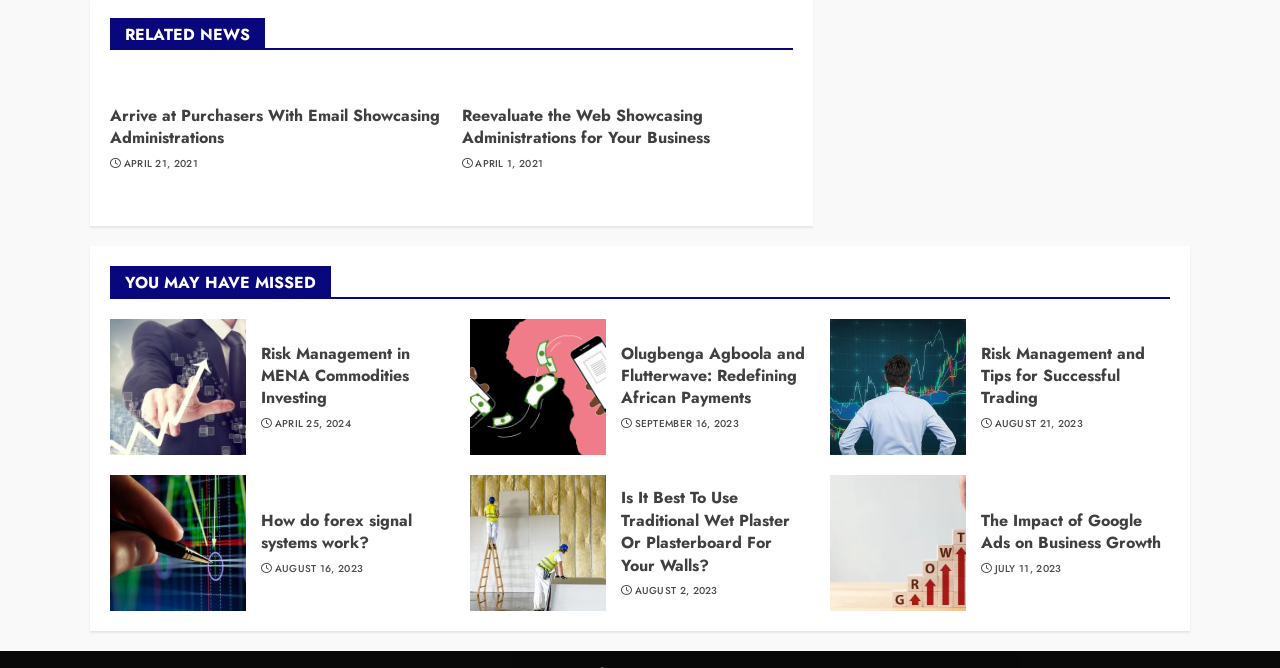What is the title of the first news article?
Based on the image, answer the question with a single word or brief phrase.

Arrive at Purchasers With Email Showcasing Administrations